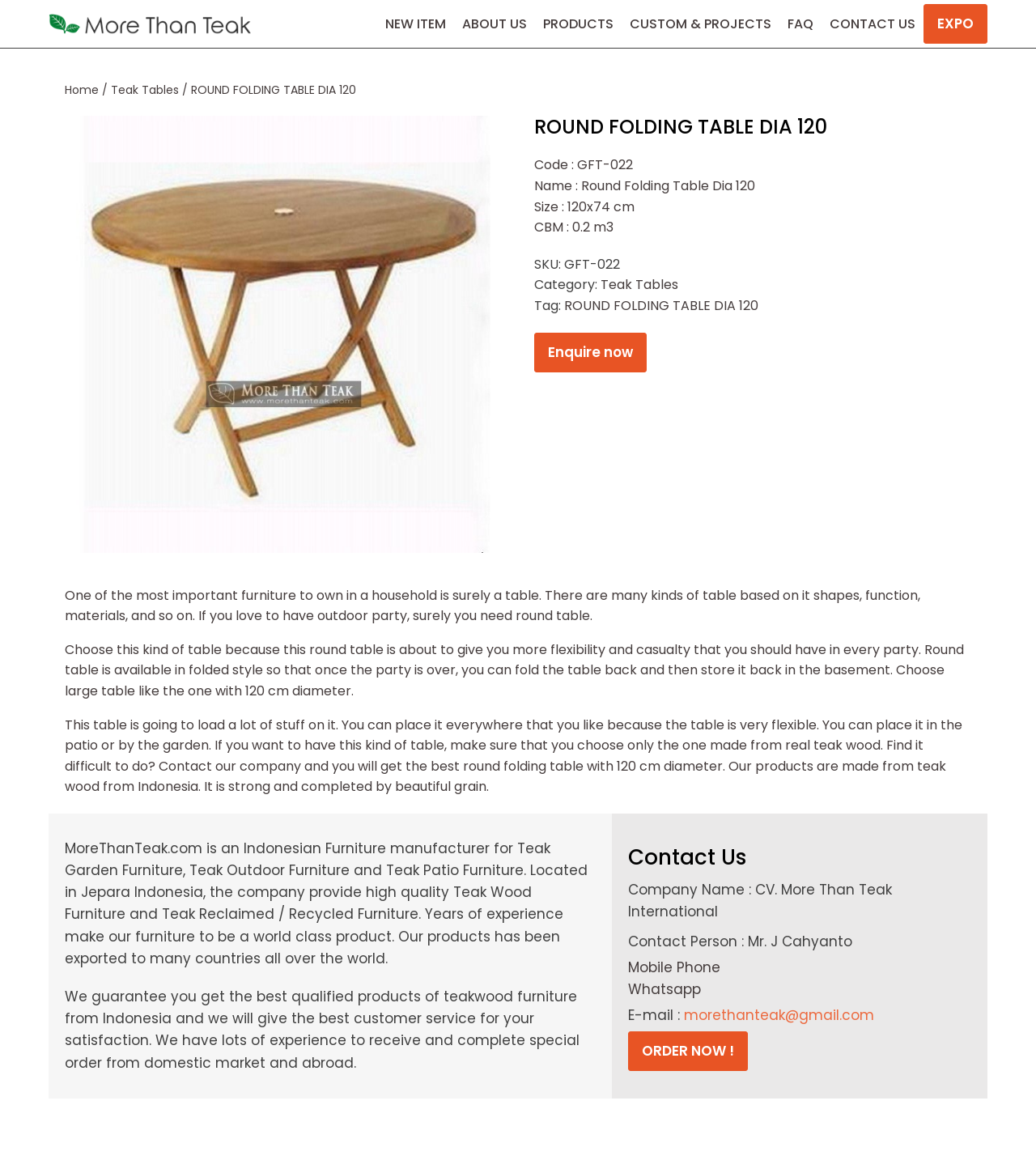Please identify the bounding box coordinates of the area I need to click to accomplish the following instruction: "Order now".

[0.606, 0.892, 0.722, 0.926]